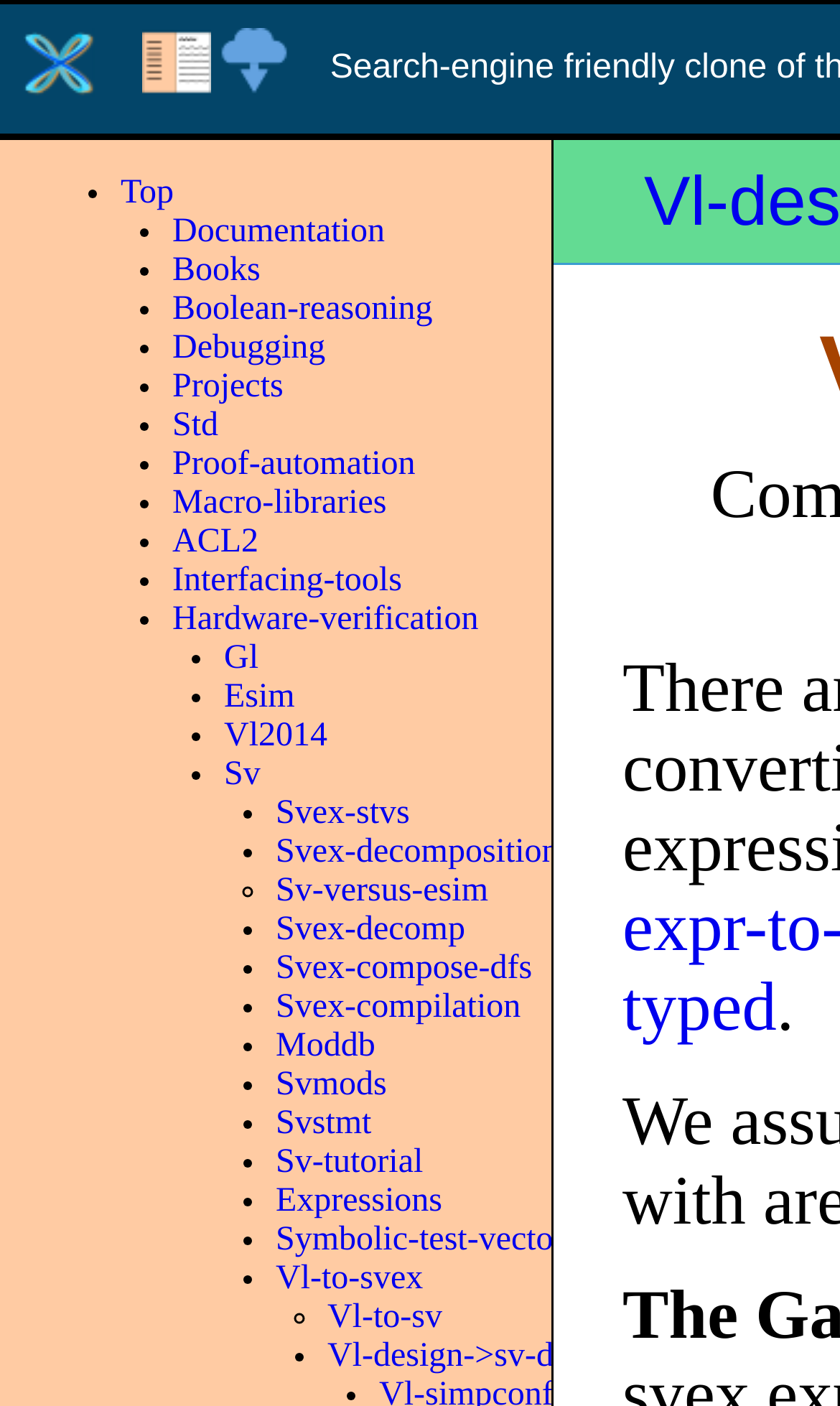What is the first link in the rowheader? Please answer the question using a single word or phrase based on the image.

Top